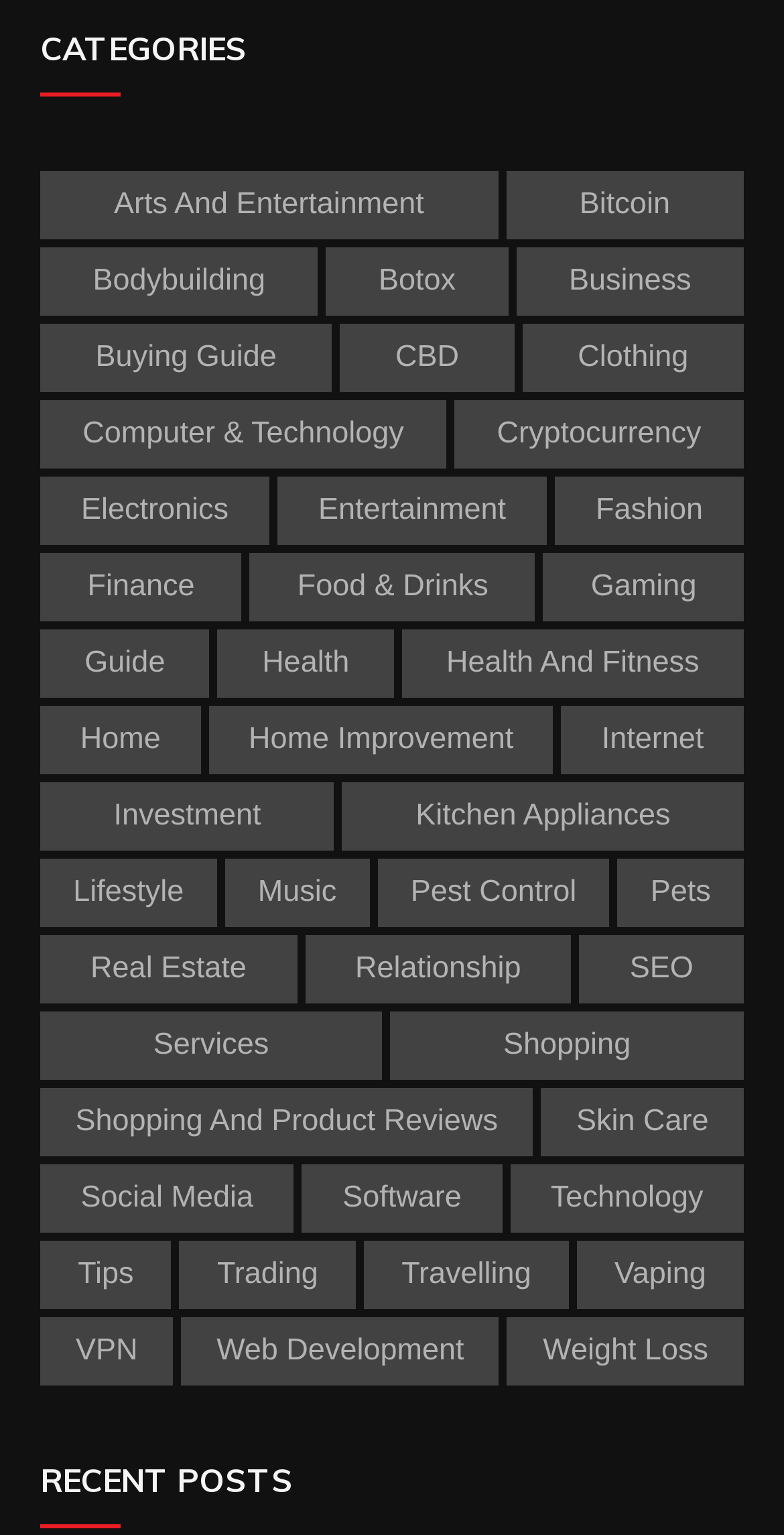Kindly provide the bounding box coordinates of the section you need to click on to fulfill the given instruction: "View Buying guide".

[0.051, 0.211, 0.423, 0.255]